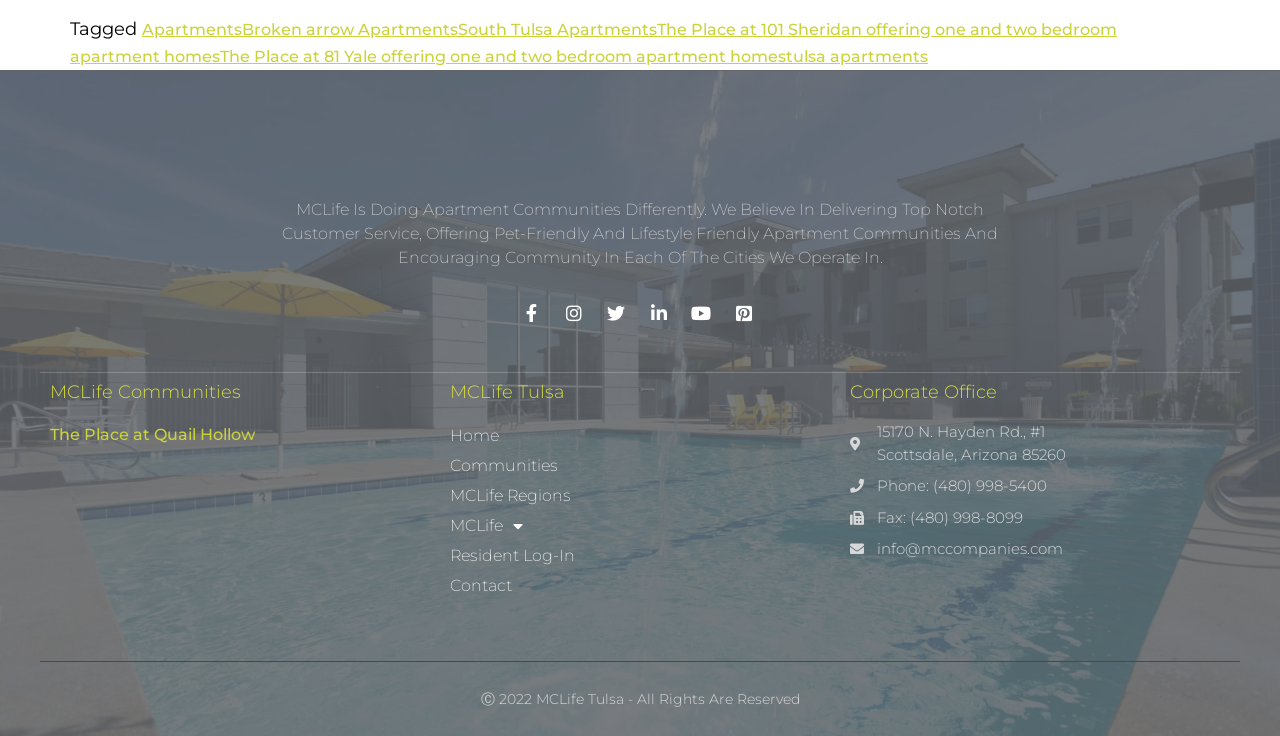Please find the bounding box coordinates of the clickable region needed to complete the following instruction: "Click on Apartments". The bounding box coordinates must consist of four float numbers between 0 and 1, i.e., [left, top, right, bottom].

[0.111, 0.027, 0.189, 0.053]